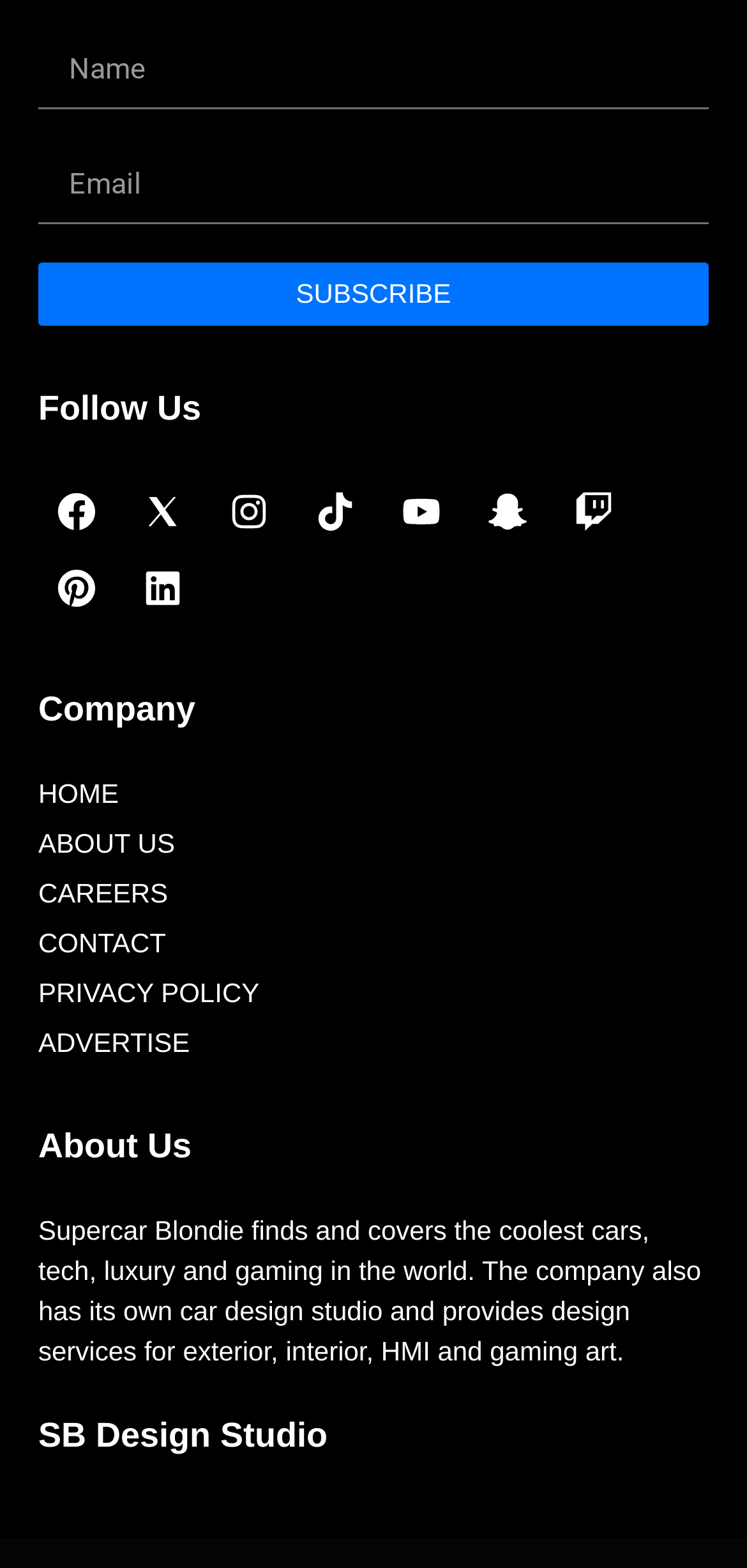Provide the bounding box coordinates for the UI element that is described by this text: "parent_node: Name name="form_fields[name]" placeholder="Name"". The coordinates should be in the form of four float numbers between 0 and 1: [left, top, right, bottom].

[0.051, 0.02, 0.949, 0.069]